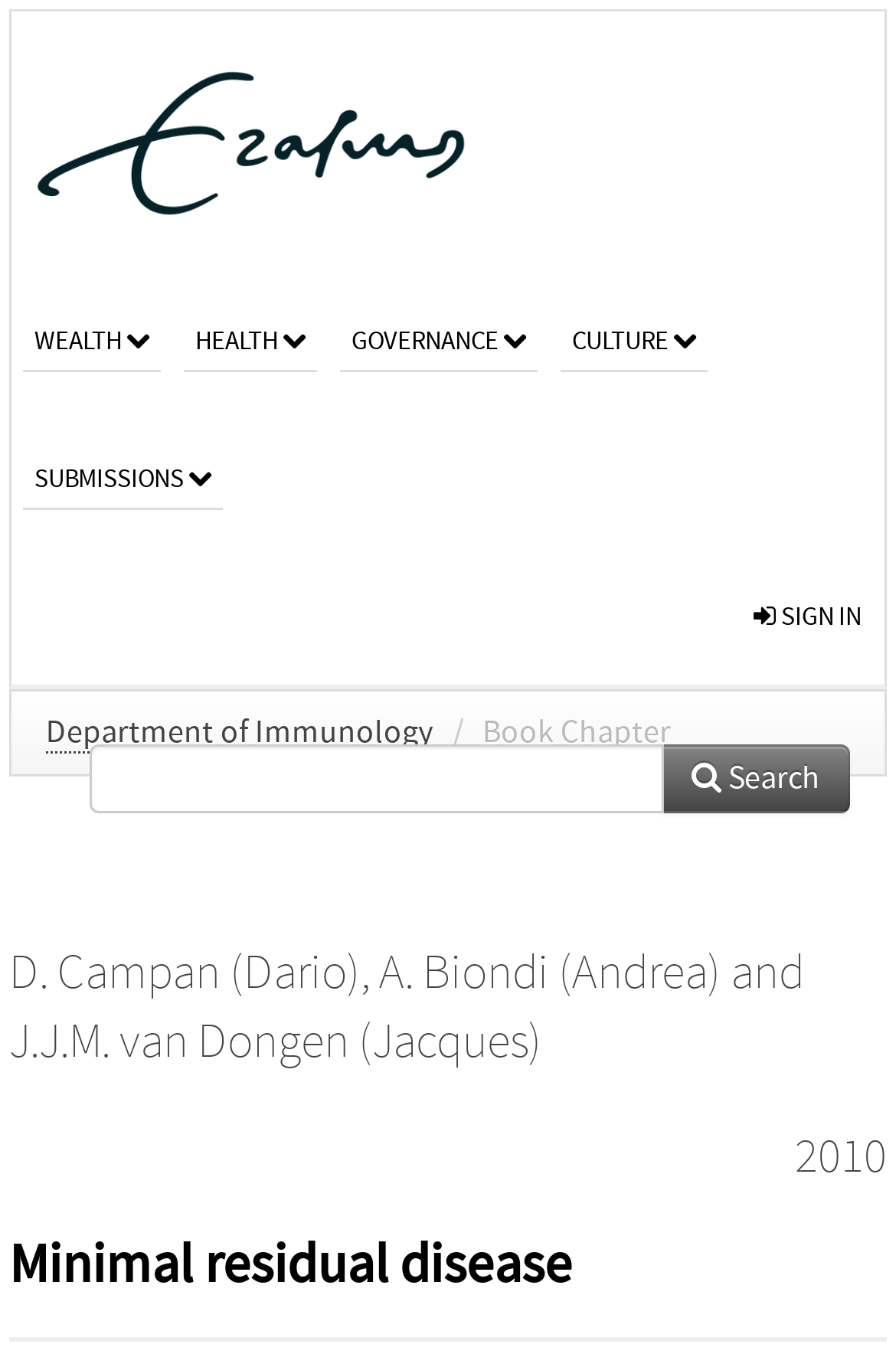Find the bounding box coordinates of the element's region that should be clicked in order to follow the given instruction: "search for something". The coordinates should consist of four float numbers between 0 and 1, i.e., [left, top, right, bottom].

[0.738, 0.548, 0.949, 0.599]